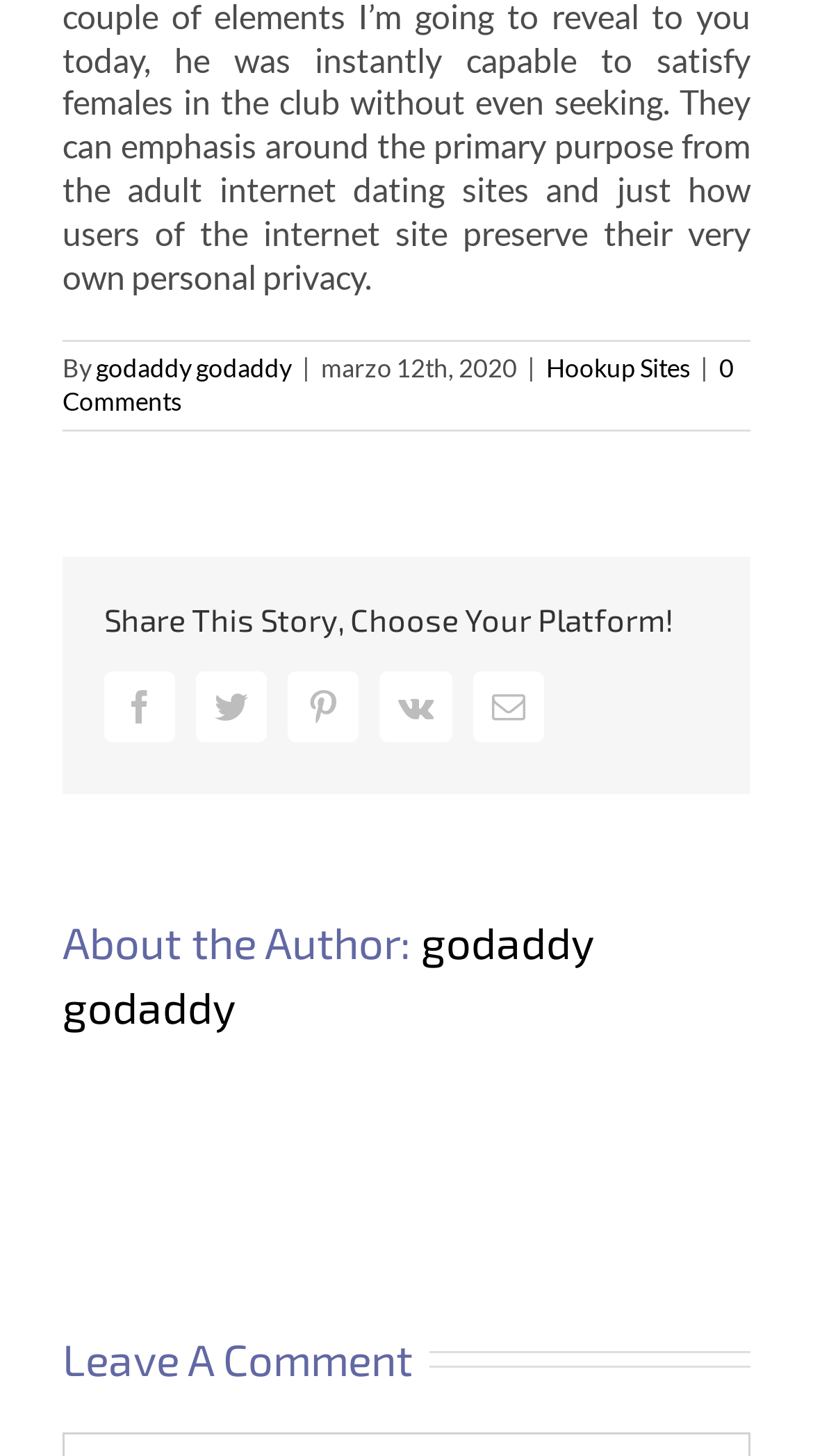Determine the bounding box coordinates for the element that should be clicked to follow this instruction: "Visit Hookup Sites". The coordinates should be given as four float numbers between 0 and 1, in the format [left, top, right, bottom].

[0.672, 0.242, 0.849, 0.264]